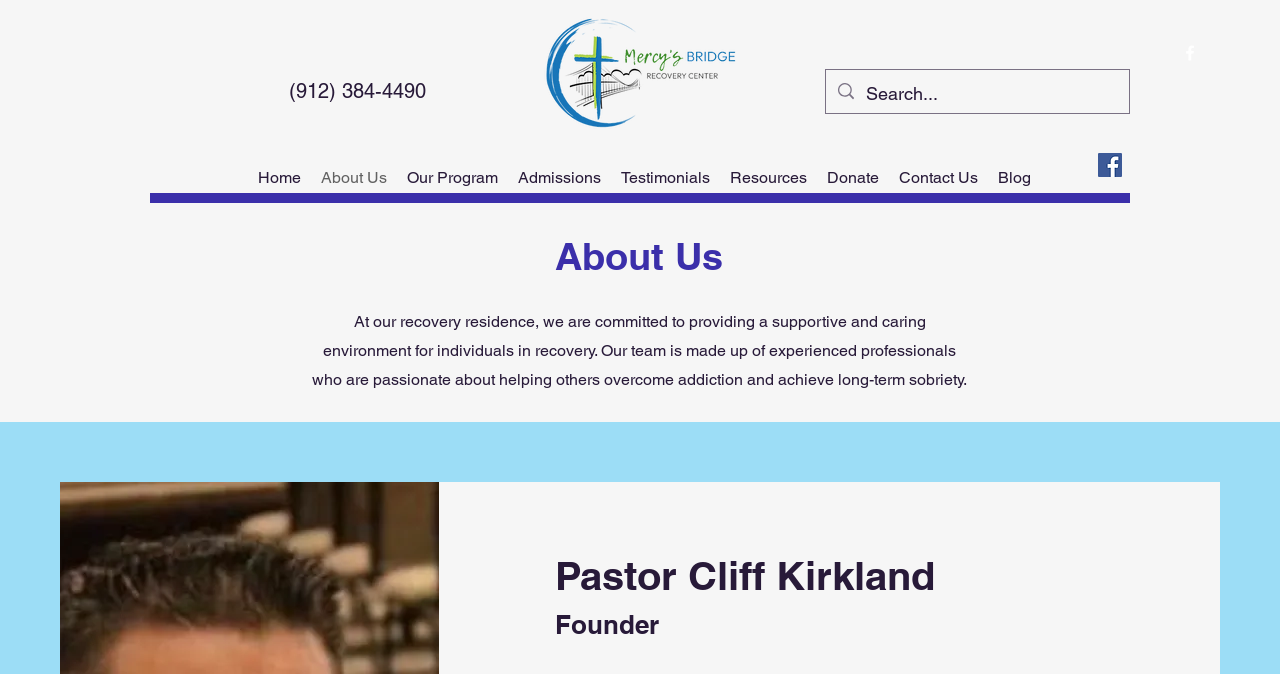Identify the bounding box coordinates for the element you need to click to achieve the following task: "Go to Home page". The coordinates must be four float values ranging from 0 to 1, formatted as [left, top, right, bottom].

[0.194, 0.242, 0.243, 0.287]